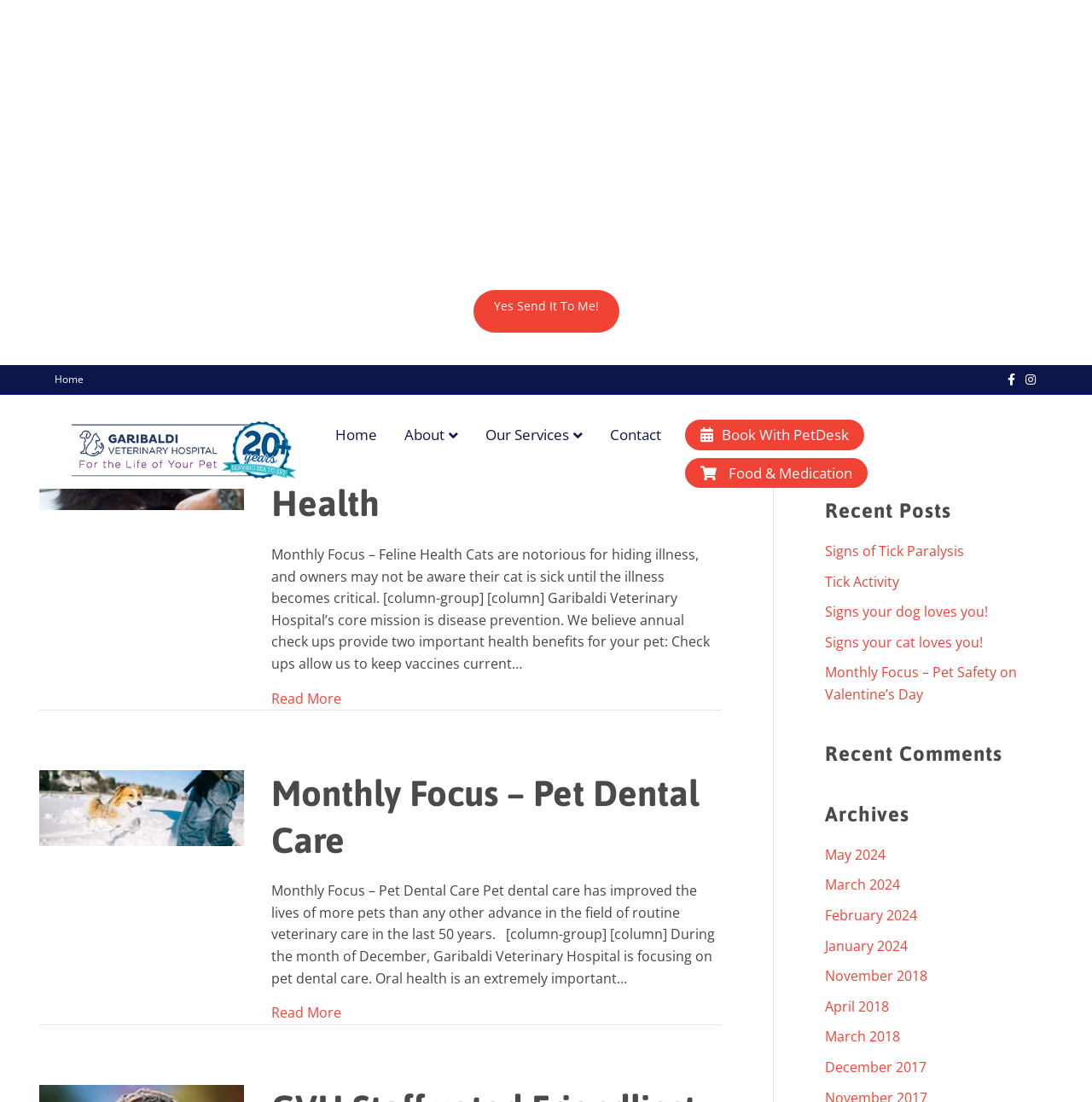Answer the following query with a single word or phrase:
How many links are there in the Header Menu?

6